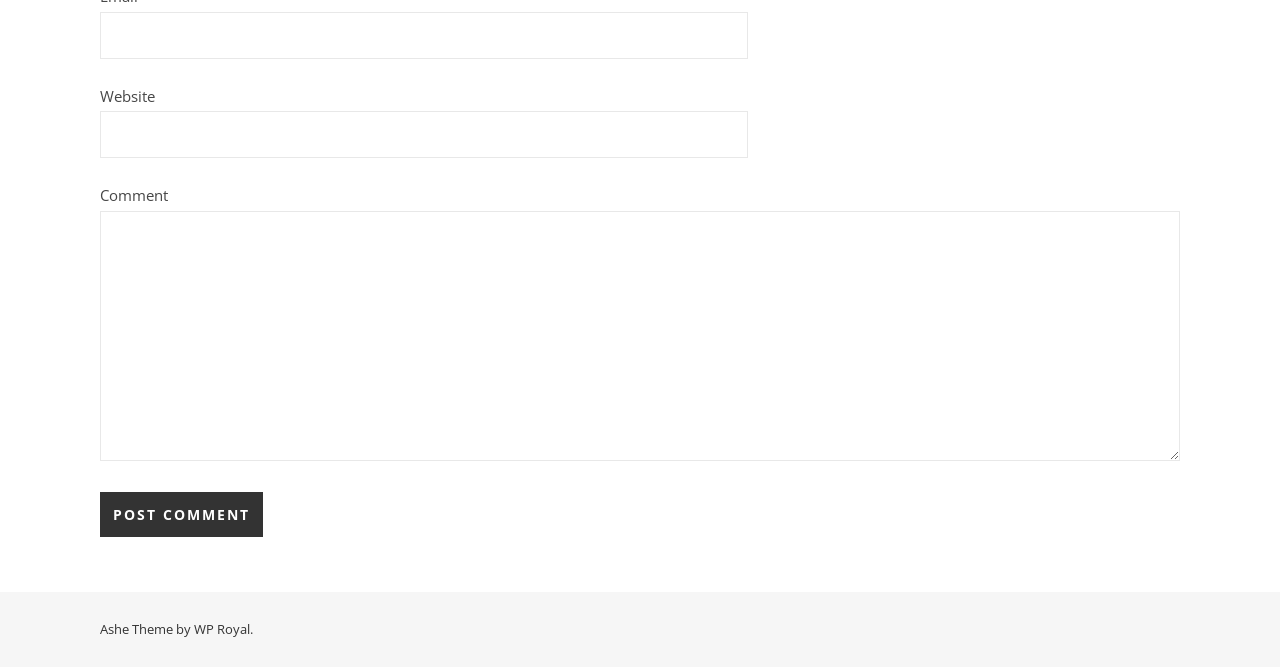What is the theme of the website?
Using the picture, provide a one-word or short phrase answer.

Ashe Theme